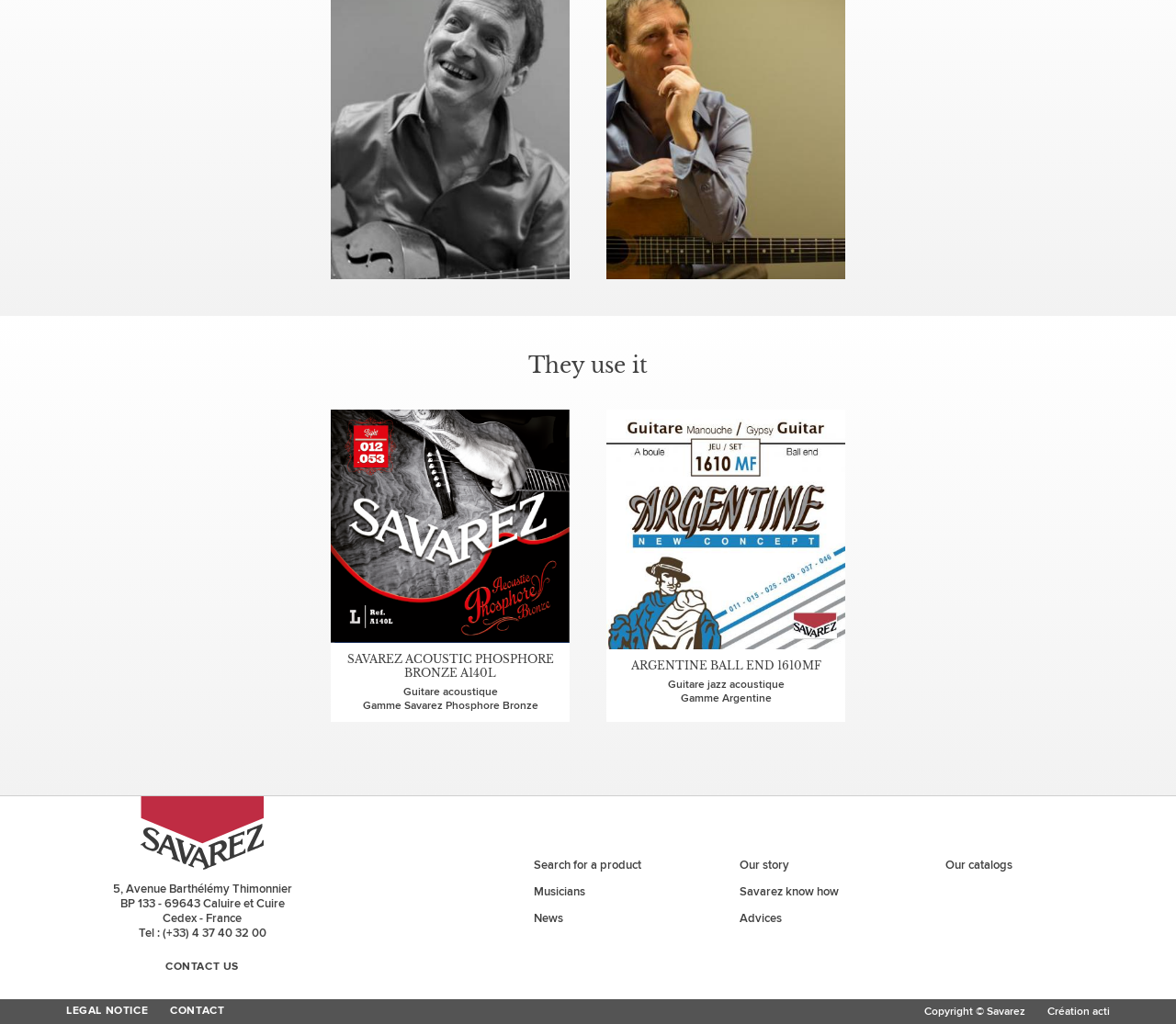Provide the bounding box coordinates of the area you need to click to execute the following instruction: "Search for a product".

[0.444, 0.832, 0.587, 0.858]